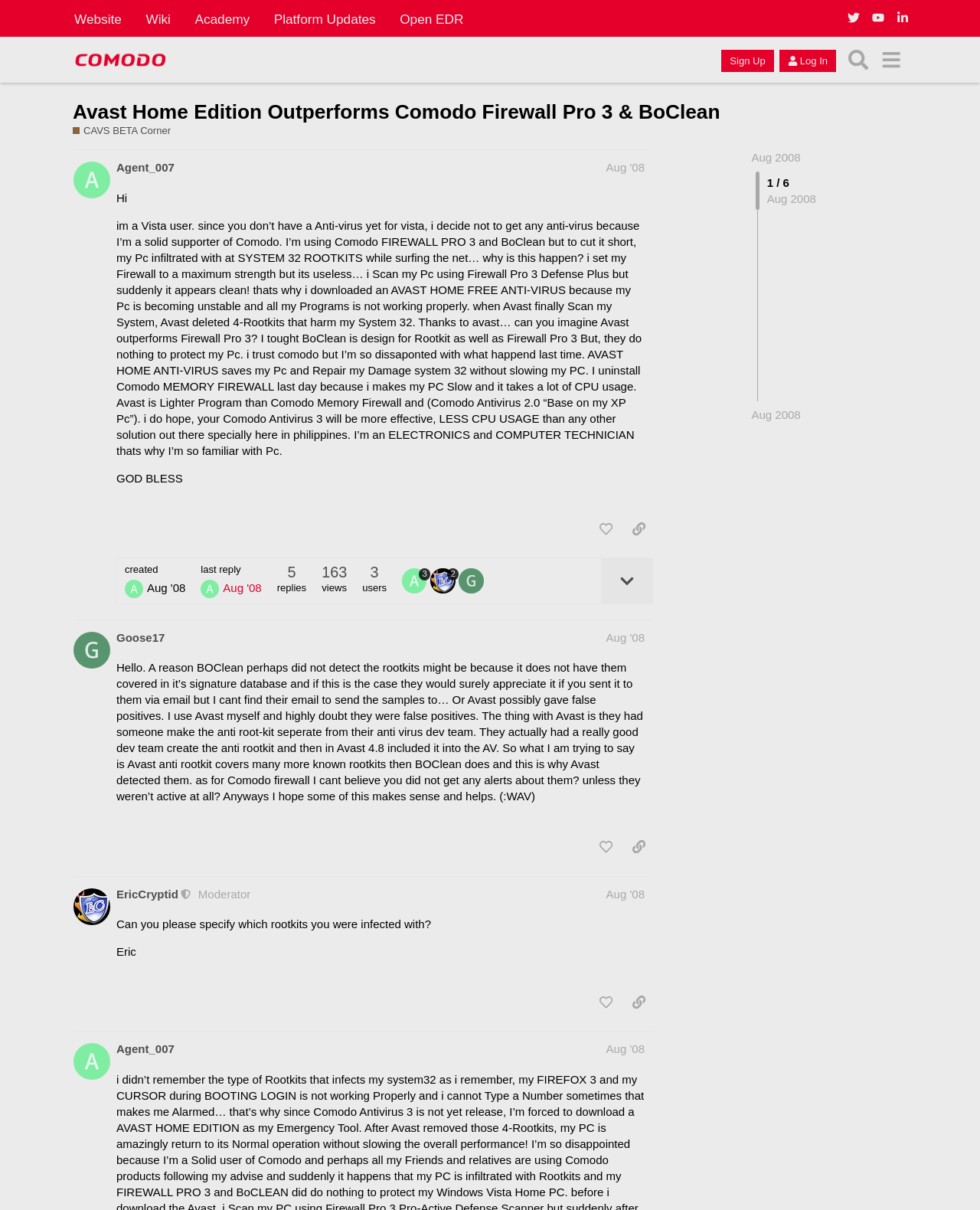What is the username of the author of the first post? Look at the image and give a one-word or short phrase answer.

Agent_007